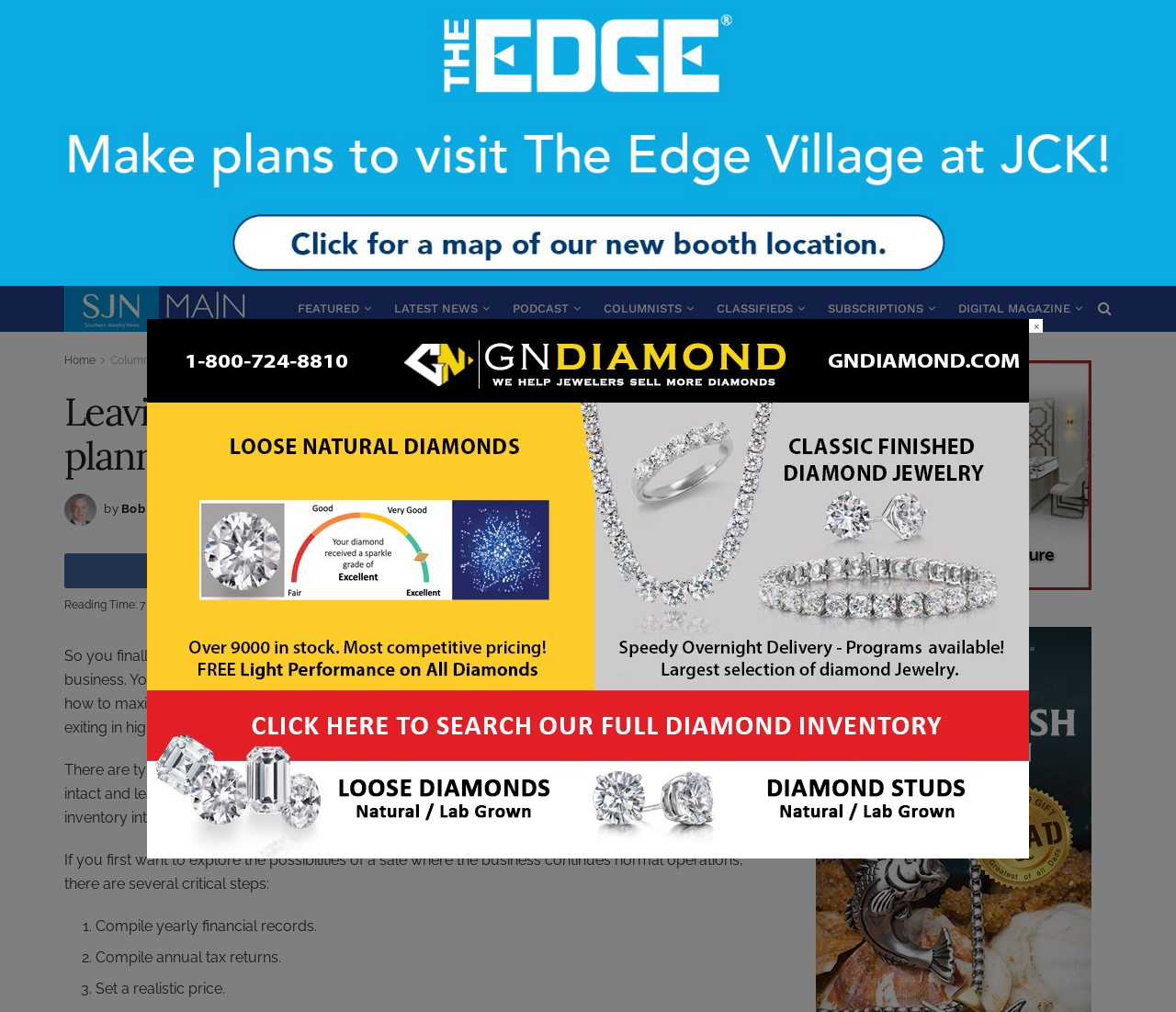What are the two options for selling a retail business?
Provide a comprehensive and detailed answer to the question.

According to the article, there are two options for selling a retail business: selling it as a 'going concern' with inventory intact, or converting assets and inventory into cash through a sales event and then closing the business.